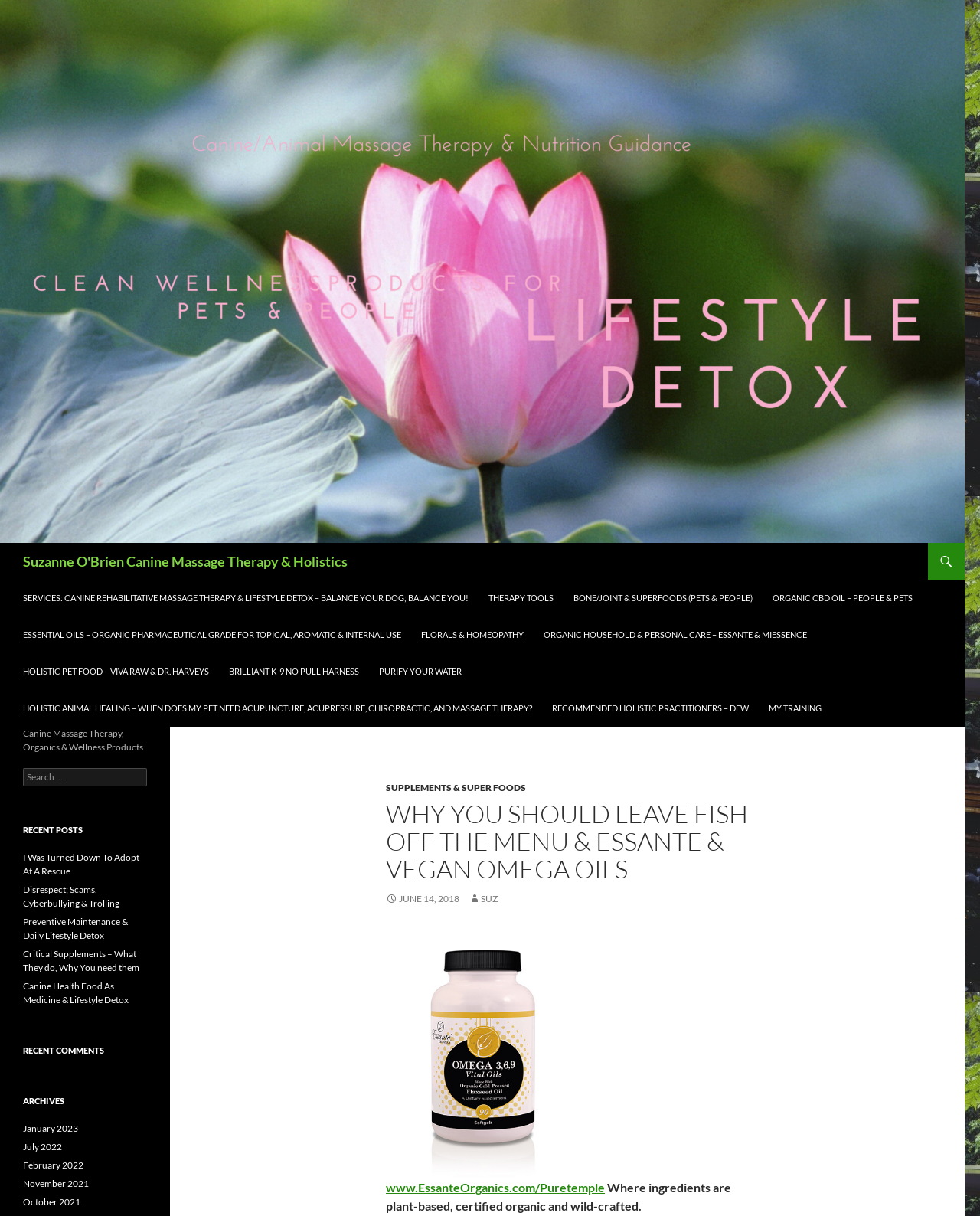What is the focus of the website's services?
Your answer should be a single word or phrase derived from the screenshot.

Holistic animal healing